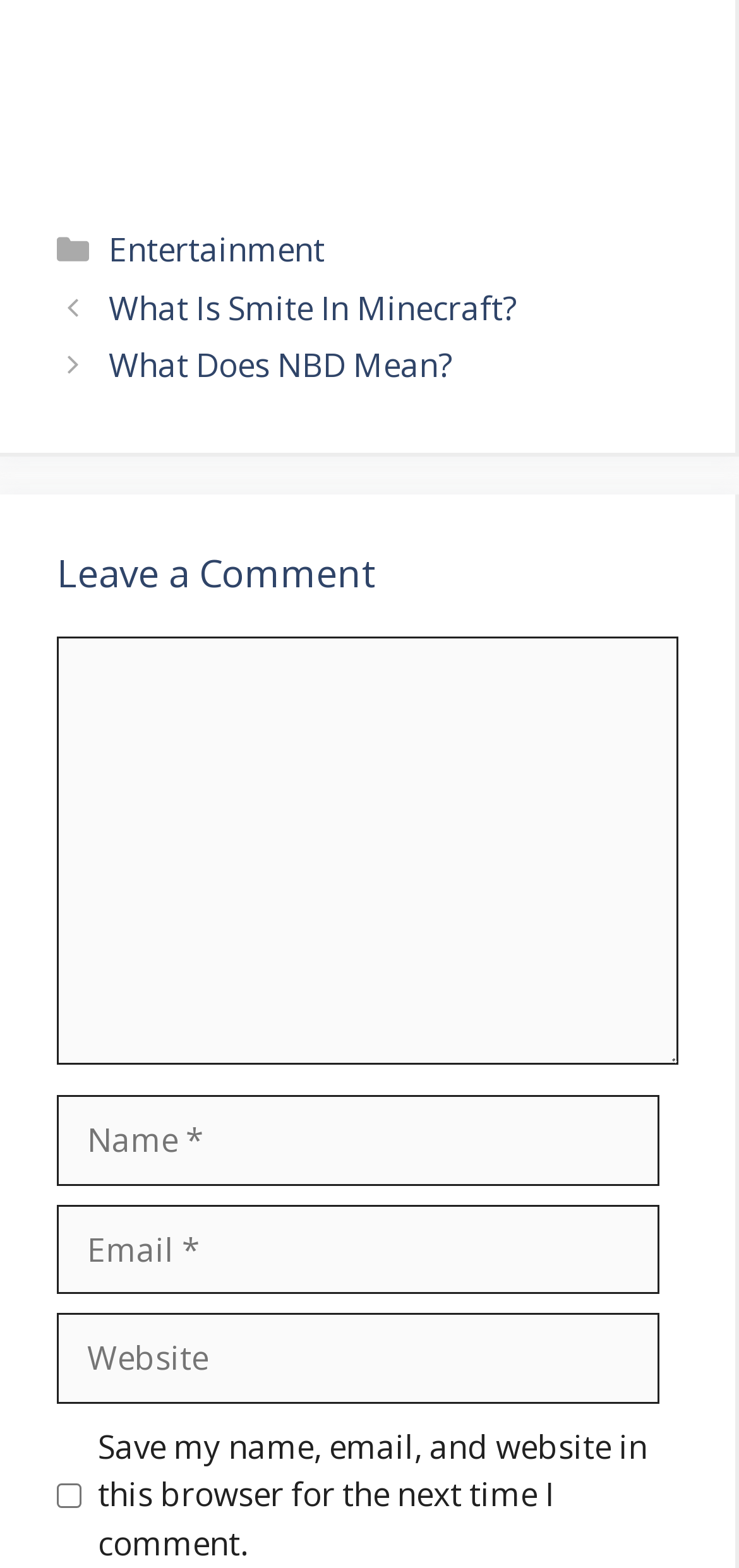Find the bounding box coordinates for the HTML element specified by: "Share on X (Twitter)".

None